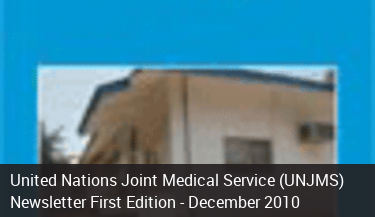Give a thorough description of the image, including any visible elements and their relationships.

The image is a cover of the "United Nations Joint Medical Service (UNJMS) Newsletter First Edition - December 2010." It features a blue background with an illustration or photo of a building, potentially related to the medical service. The title highlights the newsletter's focus on the UNJMS and its publication date, indicating it seeks to inform stakeholders about activities and developments within the medical service during that time. This visual representation signifies the ongoing efforts of the UN in promoting health services and collaboration in the region.